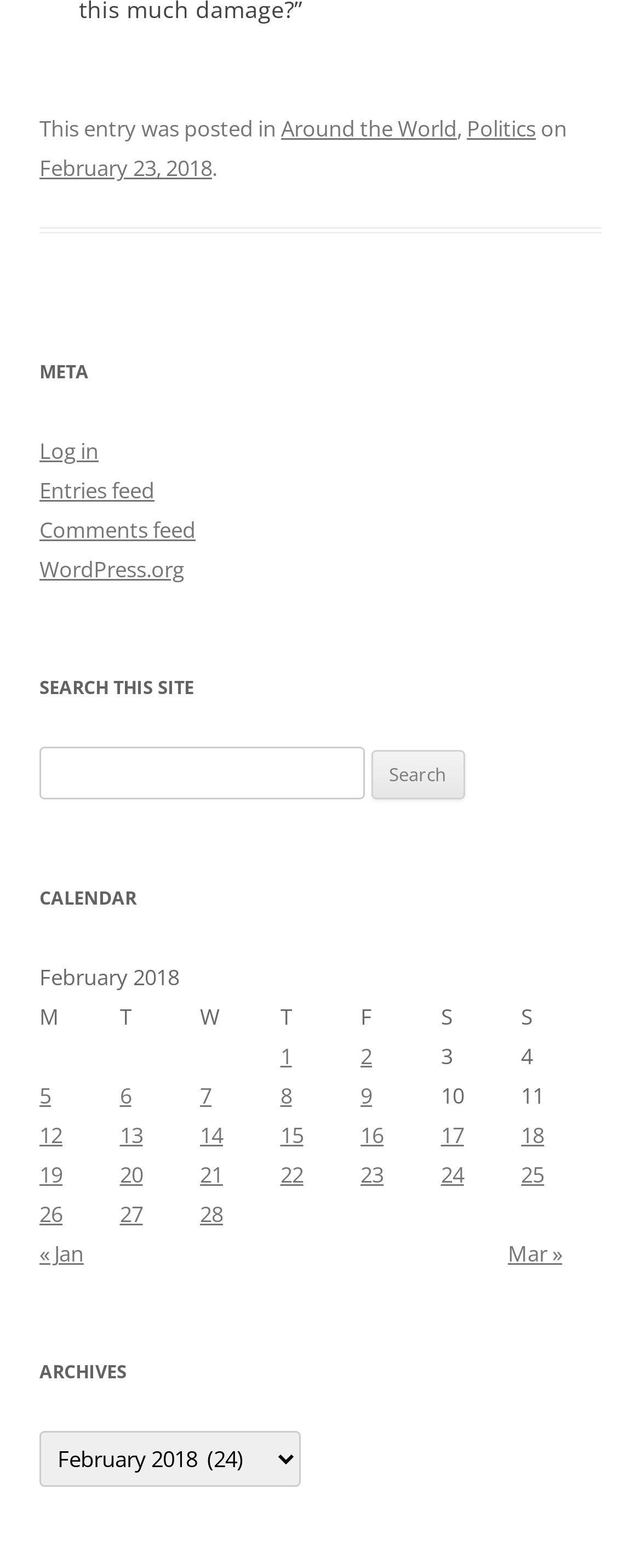Please provide a comprehensive answer to the question based on the screenshot: What is the date of the first post in the calendar?

The first post in the calendar is on February 1, 2018, which can be inferred from the grid cell in the first row and second column of the table.